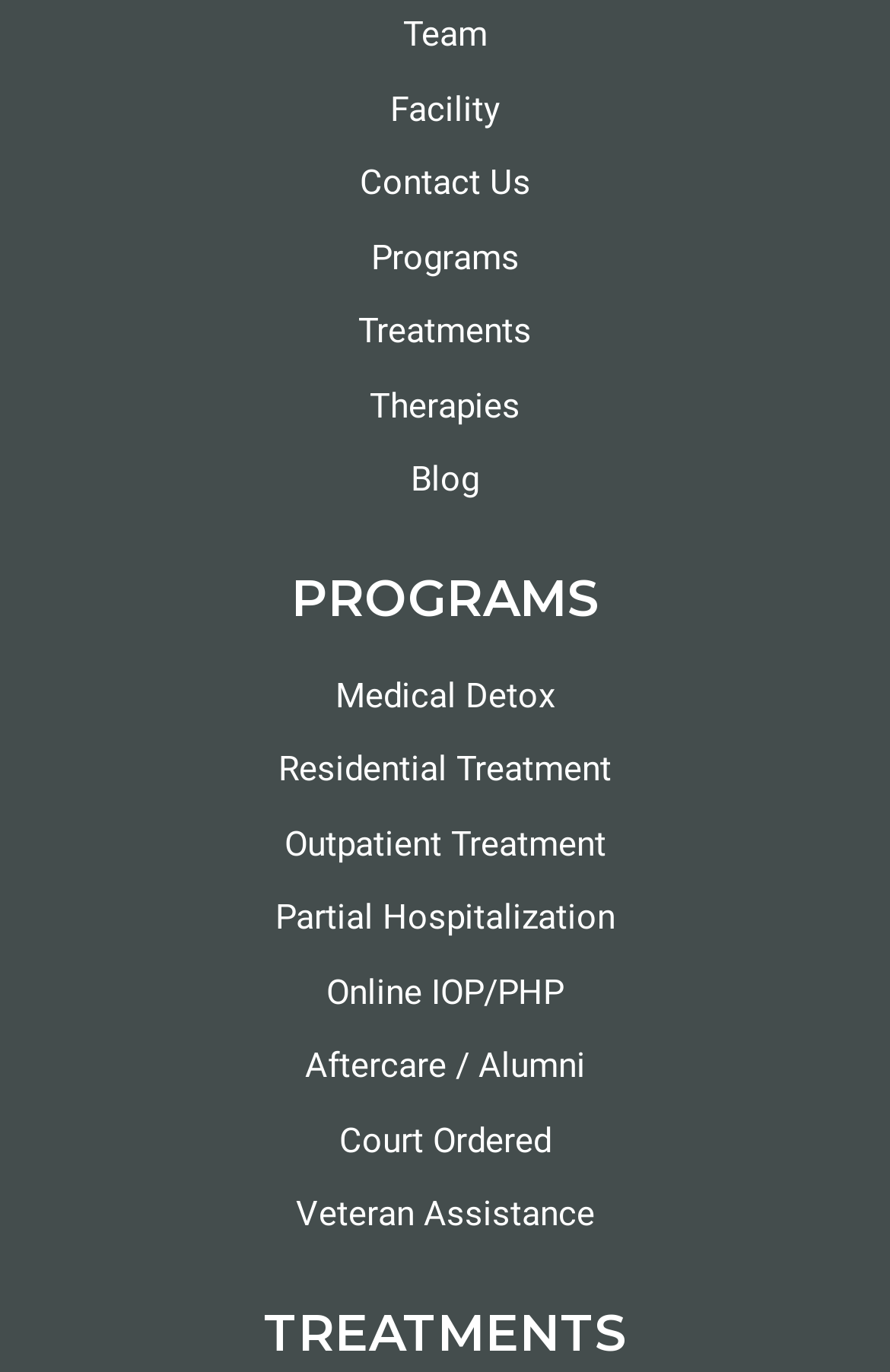What is the first link in the top navigation menu?
Please use the image to provide a one-word or short phrase answer.

Team